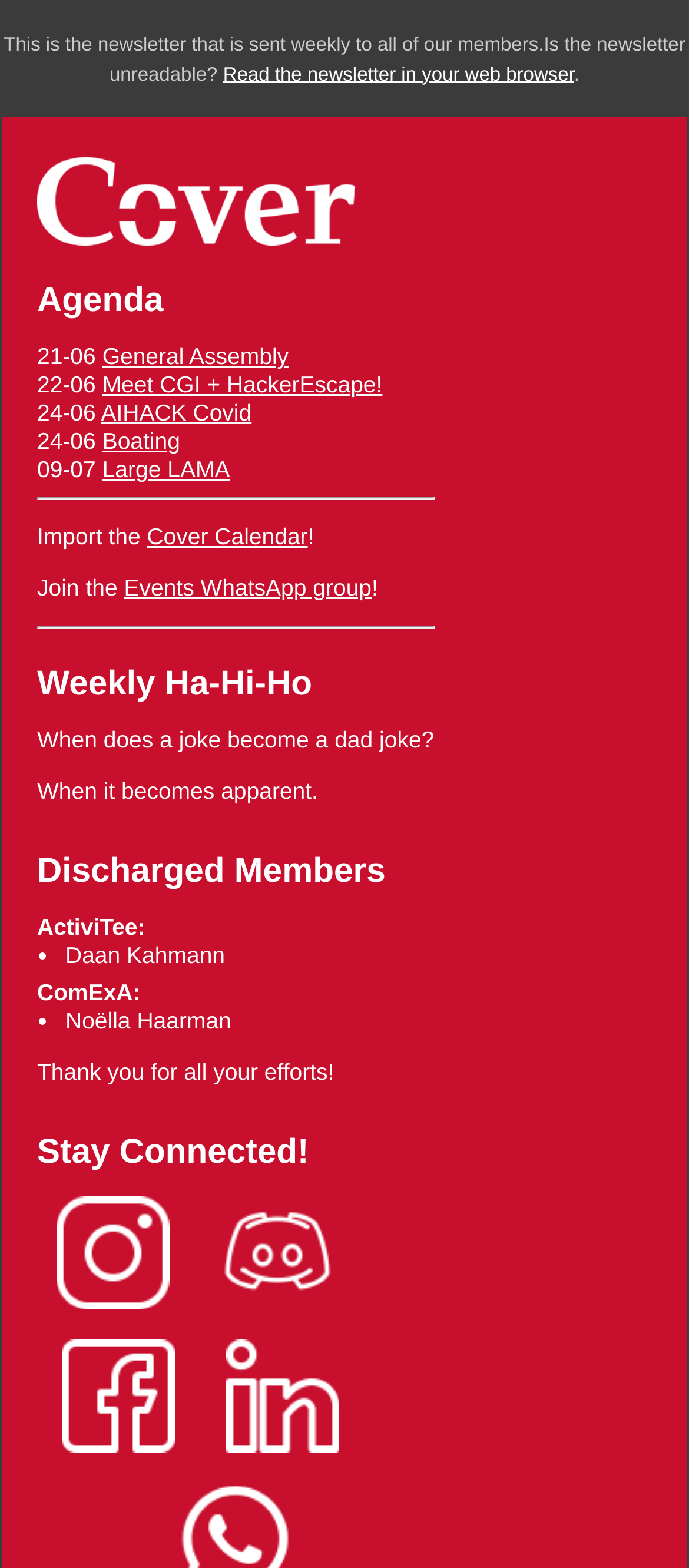Kindly determine the bounding box coordinates for the clickable area to achieve the given instruction: "Visit the Cover logo".

[0.054, 0.143, 0.515, 0.16]